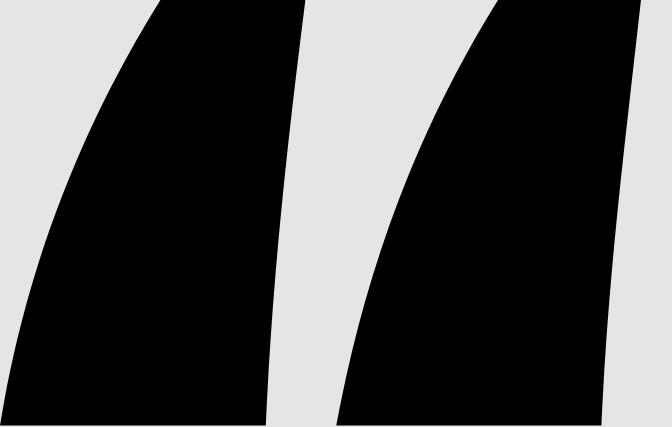Who are involved in the debate on labor and productivity?
Using the information from the image, give a concise answer in one word or a short phrase.

prominent political figures